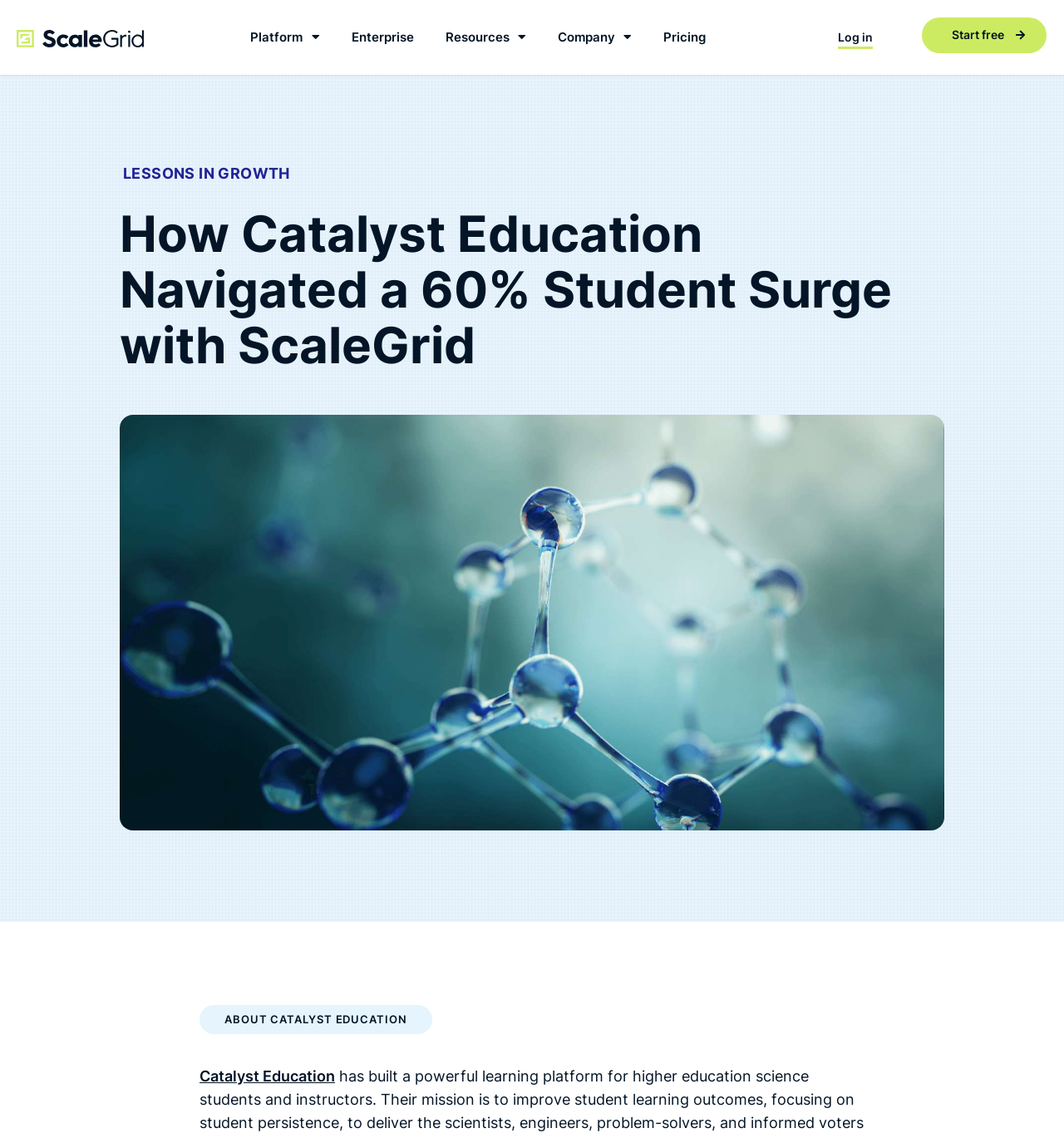Find the bounding box of the web element that fits this description: "Enterprise".

[0.33, 0.025, 0.389, 0.041]